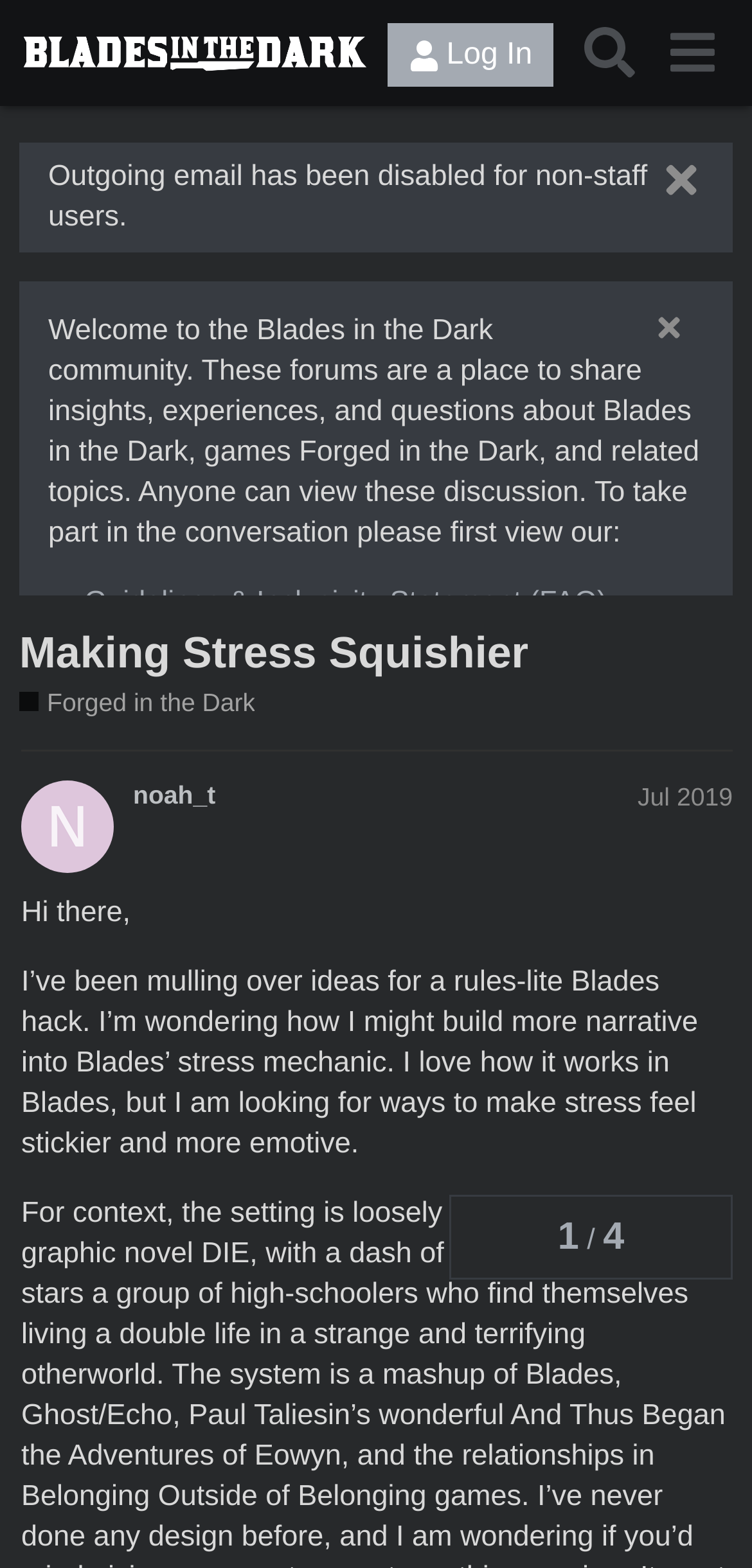Identify and provide the text content of the webpage's primary headline.

Making Stress Squishier